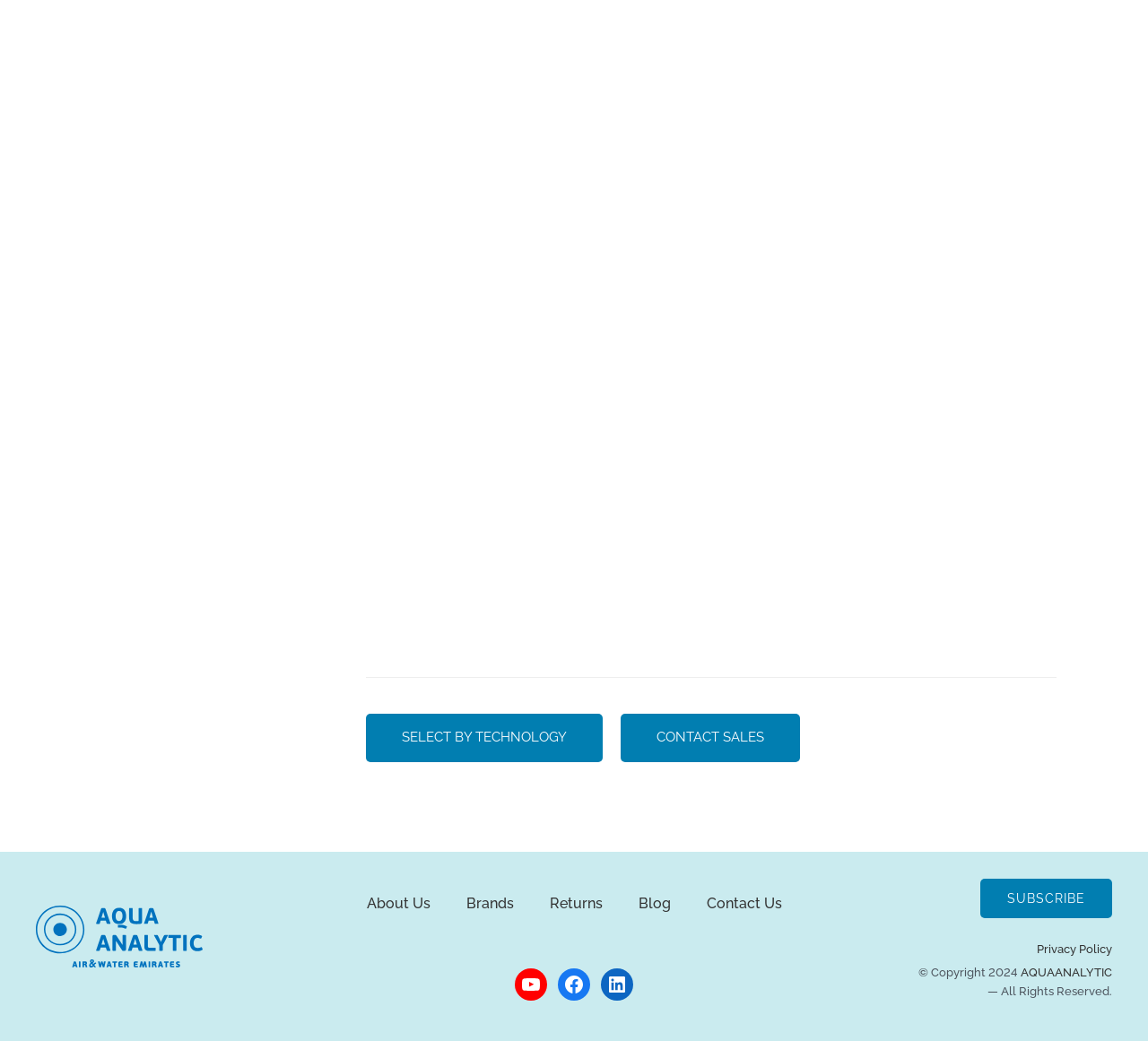Determine the bounding box coordinates of the region that needs to be clicked to achieve the task: "Click on the 'PREV ARTICLE' link".

None